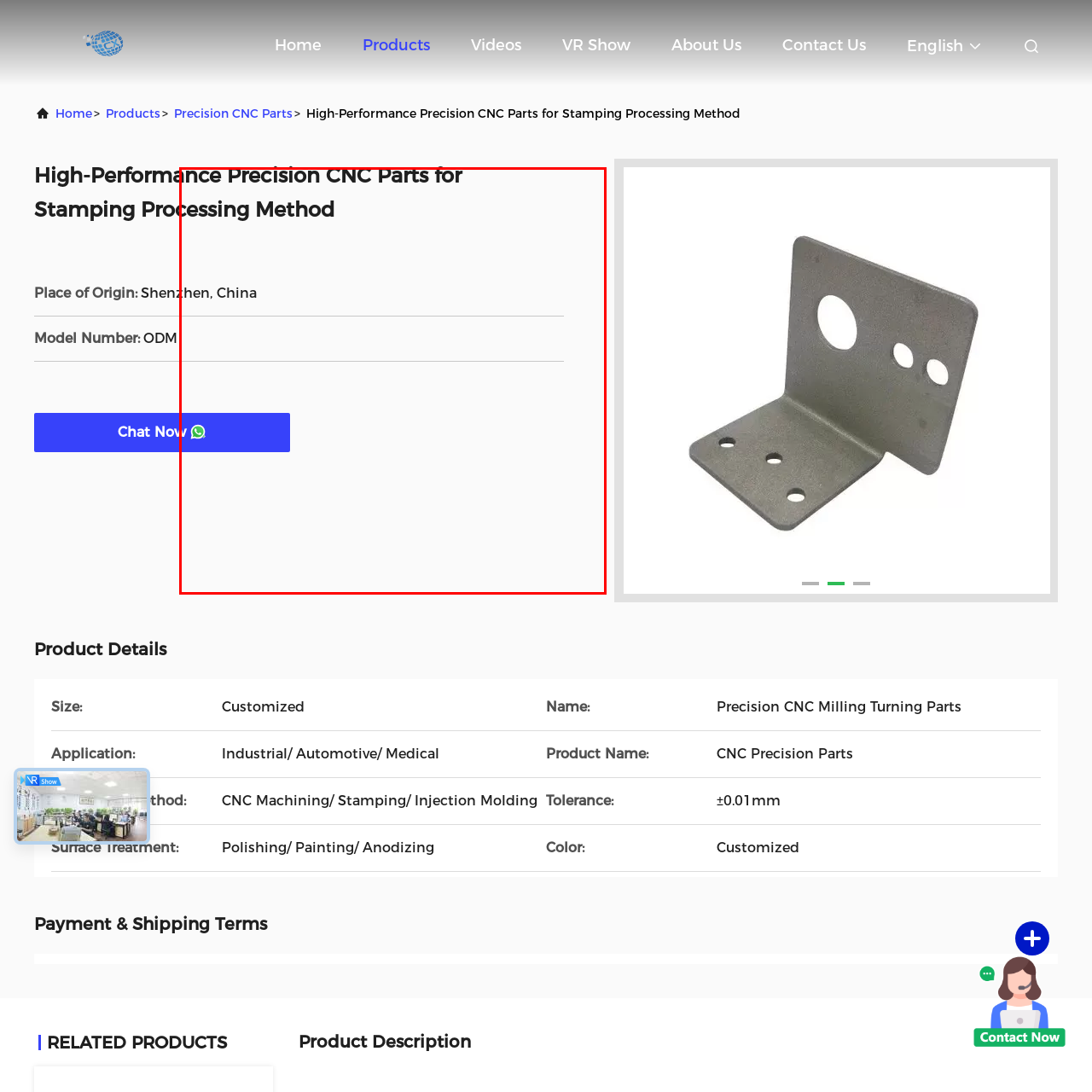Thoroughly describe the scene captured inside the red-bordered section of the image.

This image showcases high-performance precision CNC parts designed for various stamping processing methods, prominently featuring the product's title at the top. Located in Shenzhen, China, the image conveys the company's focus on precision engineering and manufacturing excellence. Below the title, there's a call-to-action button labeled "Chat Now," facilitating direct communication for inquiries. This visual aims to highlight the advanced capabilities of the products and the company's commitment to quality in the CNC machining industry.